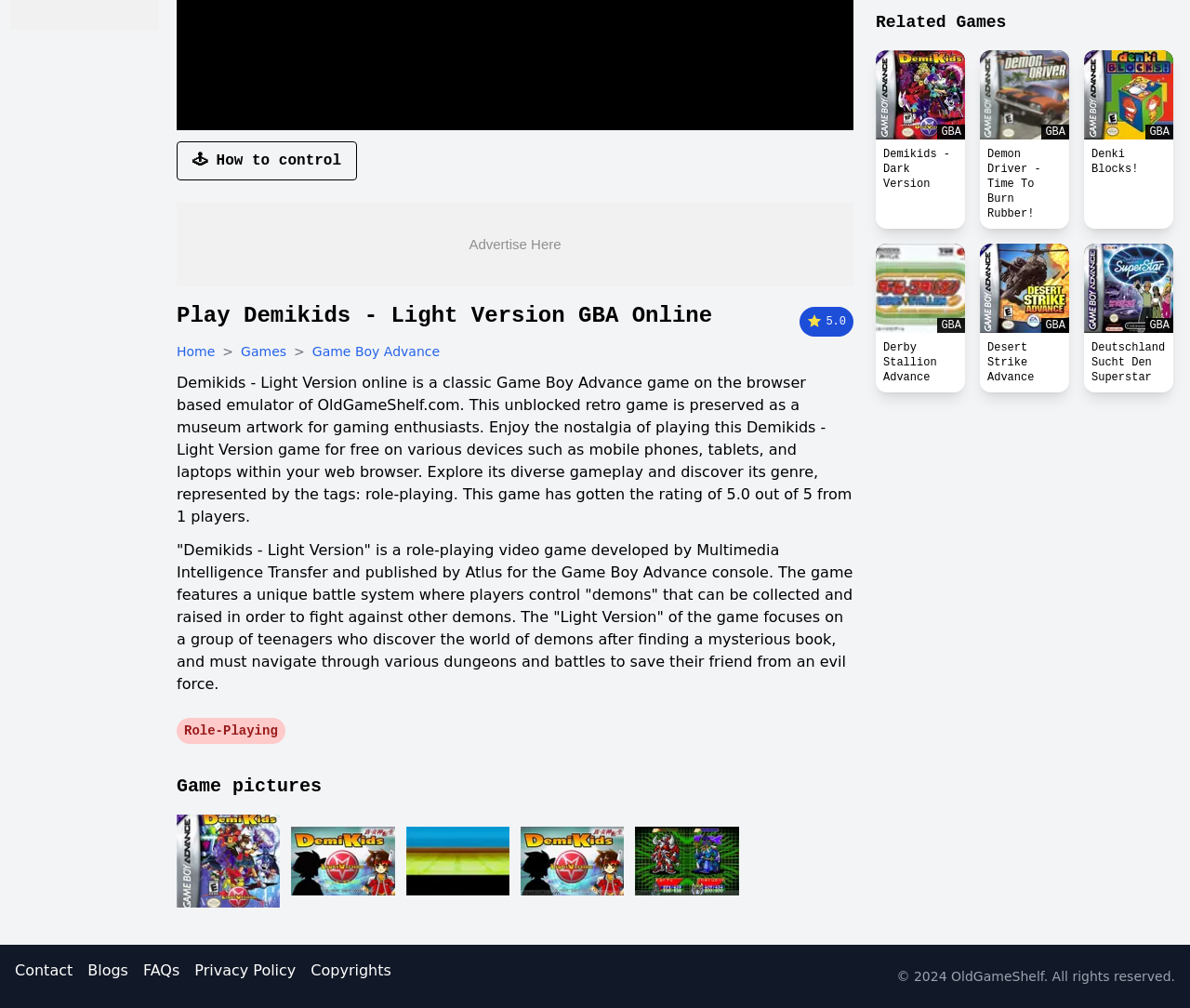Find the bounding box coordinates for the element described here: "FAQs".

[0.12, 0.952, 0.151, 0.974]